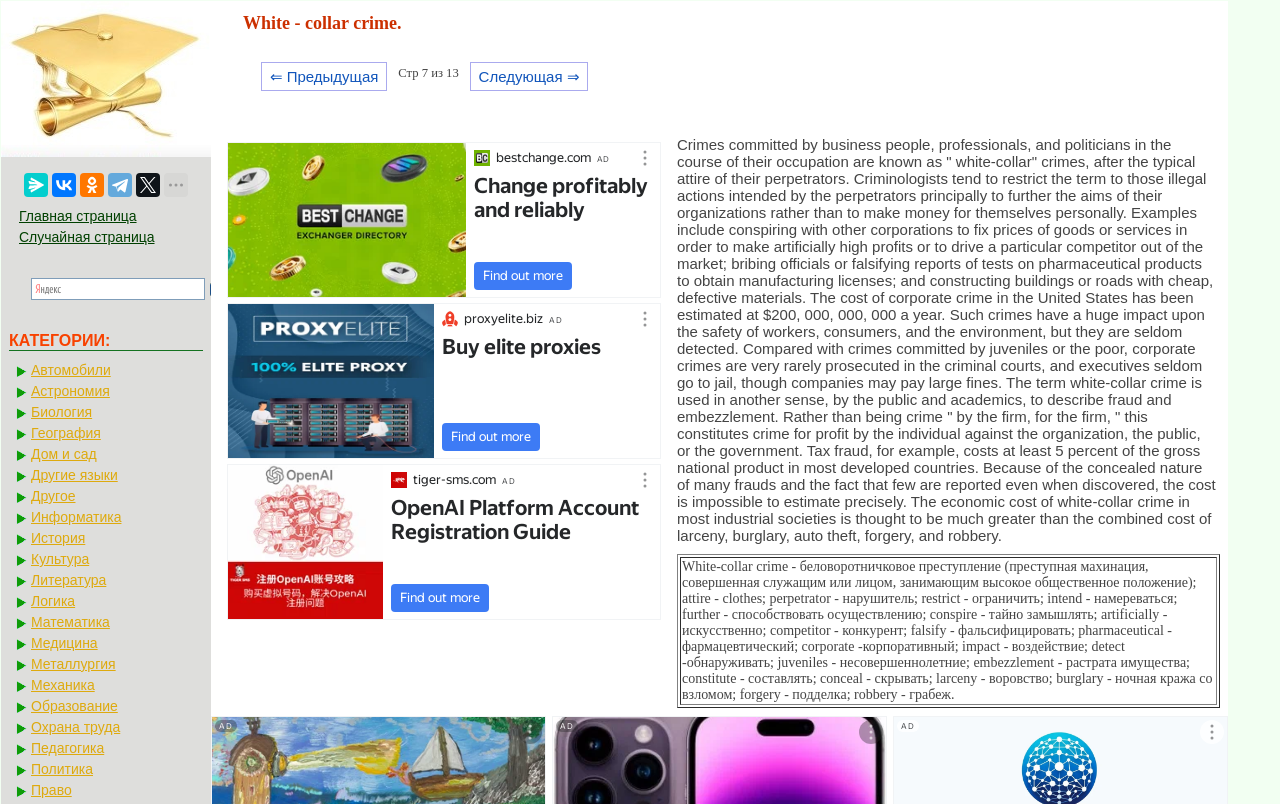Create a full and detailed caption for the entire webpage.

The webpage is about white-collar crime, with a title "White - collar crime." at the top. Below the title, there is a logo "Студопедия" with an image, followed by a row of social media links, including "Я.Мессенджер", "ВКонтакте", "Одноклассники", "Telegram", "Twitter", and an empty link.

On the left side, there is a navigation menu with links to "Главная страница" (Home page), "Случайная страница" (Random page), and a table of contents with categories such as "Автомобили" (Automobiles), "Астрономия" (Astronomy), "Биология" (Biology), and many others.

In the main content area, there is a search box with a button, followed by a heading "White - collar crime." and a paragraph of text that explains what white-collar crime is, including examples and statistics. The text is divided into two columns, with the left column containing the main text and the right column containing a list of keywords and definitions related to the topic.

Below the main content, there are three advertisements, each with an image, a link, and a brief description. The first ad is for "bestchange.com" and promotes changing profitably and reliably. The second ad is for "proxyelite.biz" and promotes buying elite proxies. The third ad is for "tiger-sms.com" and promotes opening an account on the OpenAI Platform.

At the bottom of the page, there is a pagination navigation with links to "⇐ Предыдущая" (Previous) and "Следующая ⇒" (Next), indicating that this is page 7 out of 13. There are also two more advertisements, one with an image and a link, and another with a brief description and a link.